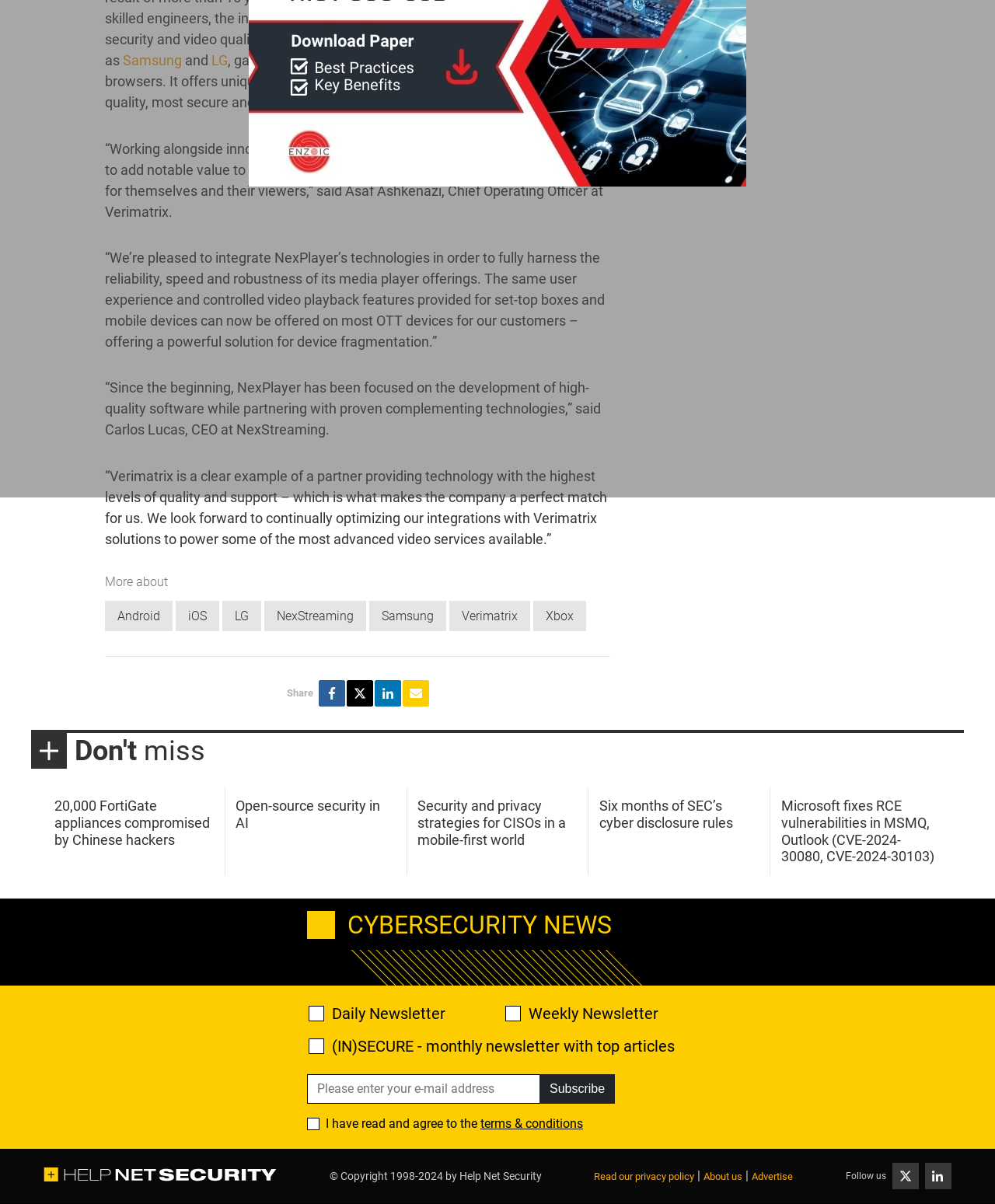Based on the description "Lift & Slide Patio Doors", find the bounding box of the specified UI element.

None